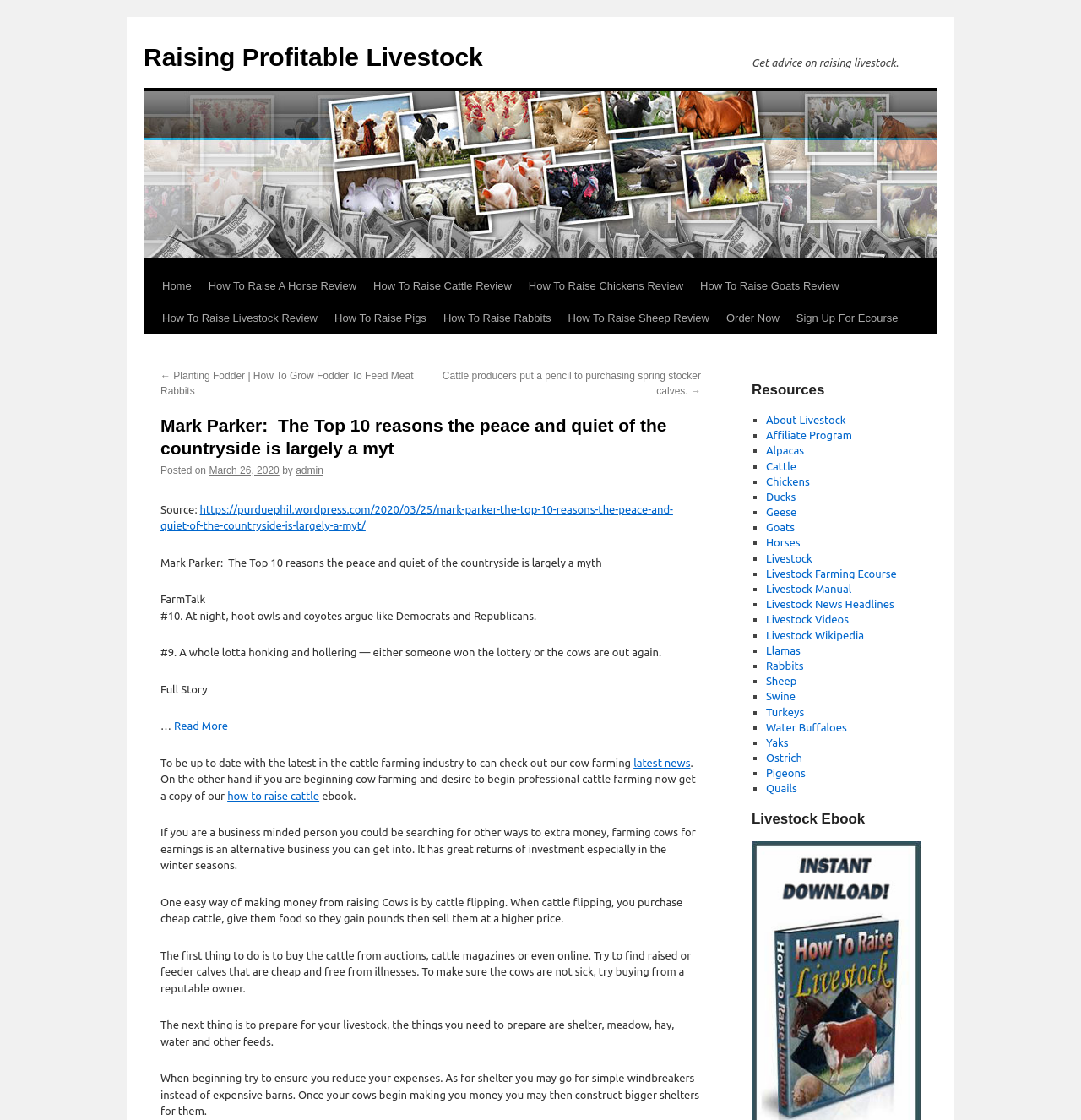Please specify the bounding box coordinates of the clickable region necessary for completing the following instruction: "Click on 'How To Raise Cattle Review'". The coordinates must consist of four float numbers between 0 and 1, i.e., [left, top, right, bottom].

[0.338, 0.241, 0.481, 0.27]